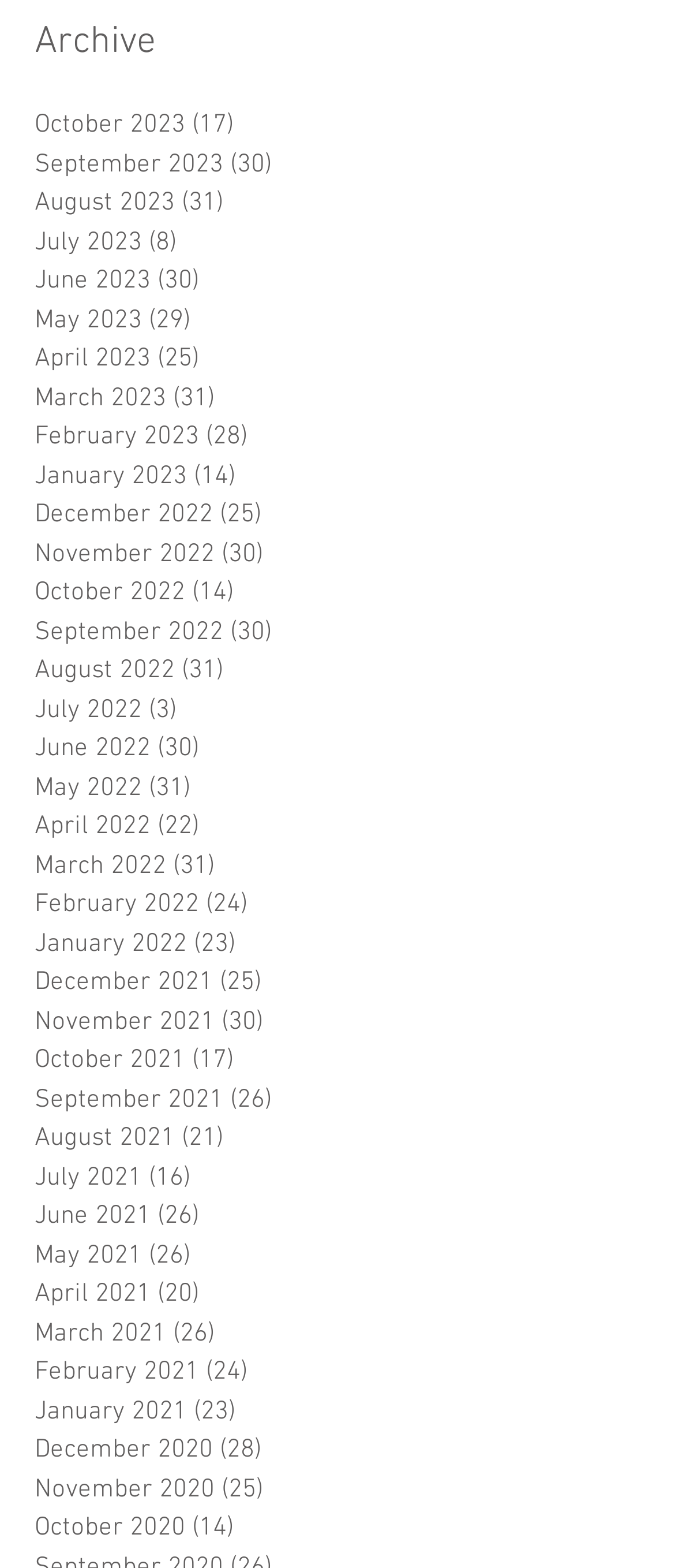Locate the bounding box coordinates of the clickable area needed to fulfill the instruction: "View September 2022 posts".

[0.051, 0.391, 0.769, 0.416]